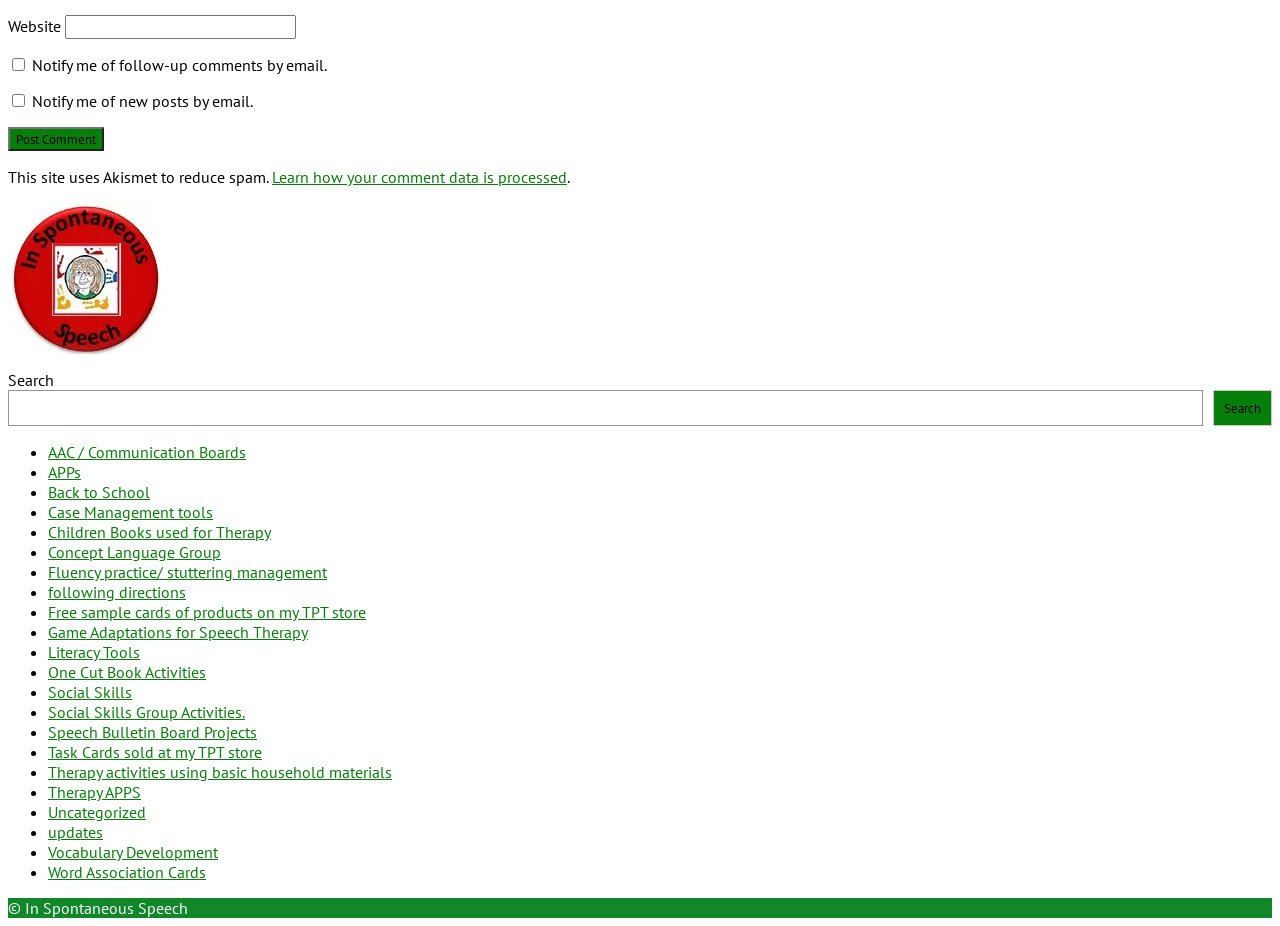Based on the provided description, "following directions", find the bounding box of the corresponding UI element in the screenshot.

[0.038, 0.629, 0.145, 0.65]